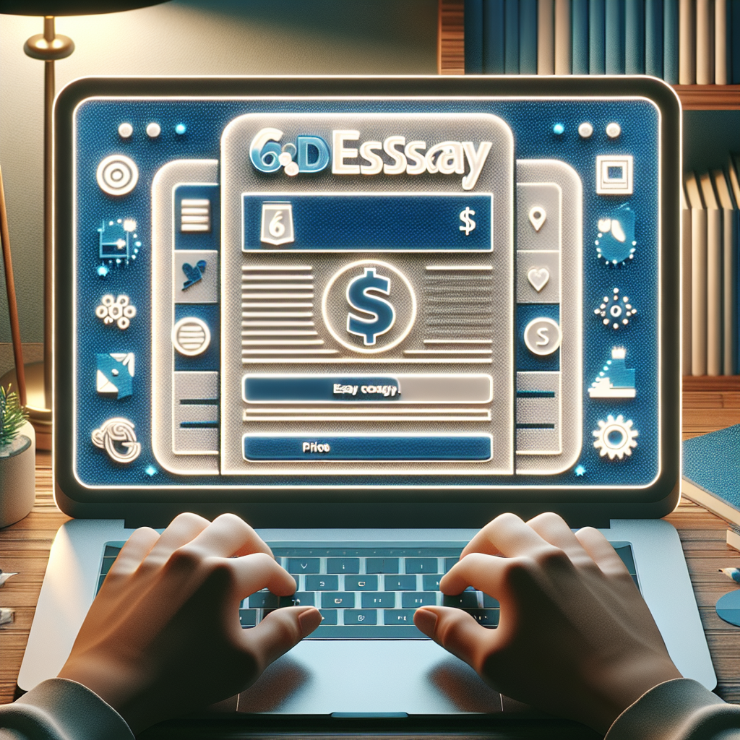What is the background of the image?
Based on the image, answer the question with as much detail as possible.

The background of the image suggests a cozy study environment, which is reinforced by the soft lighting and organized shelves, creating an atmosphere conducive to learning and academic pursuits.